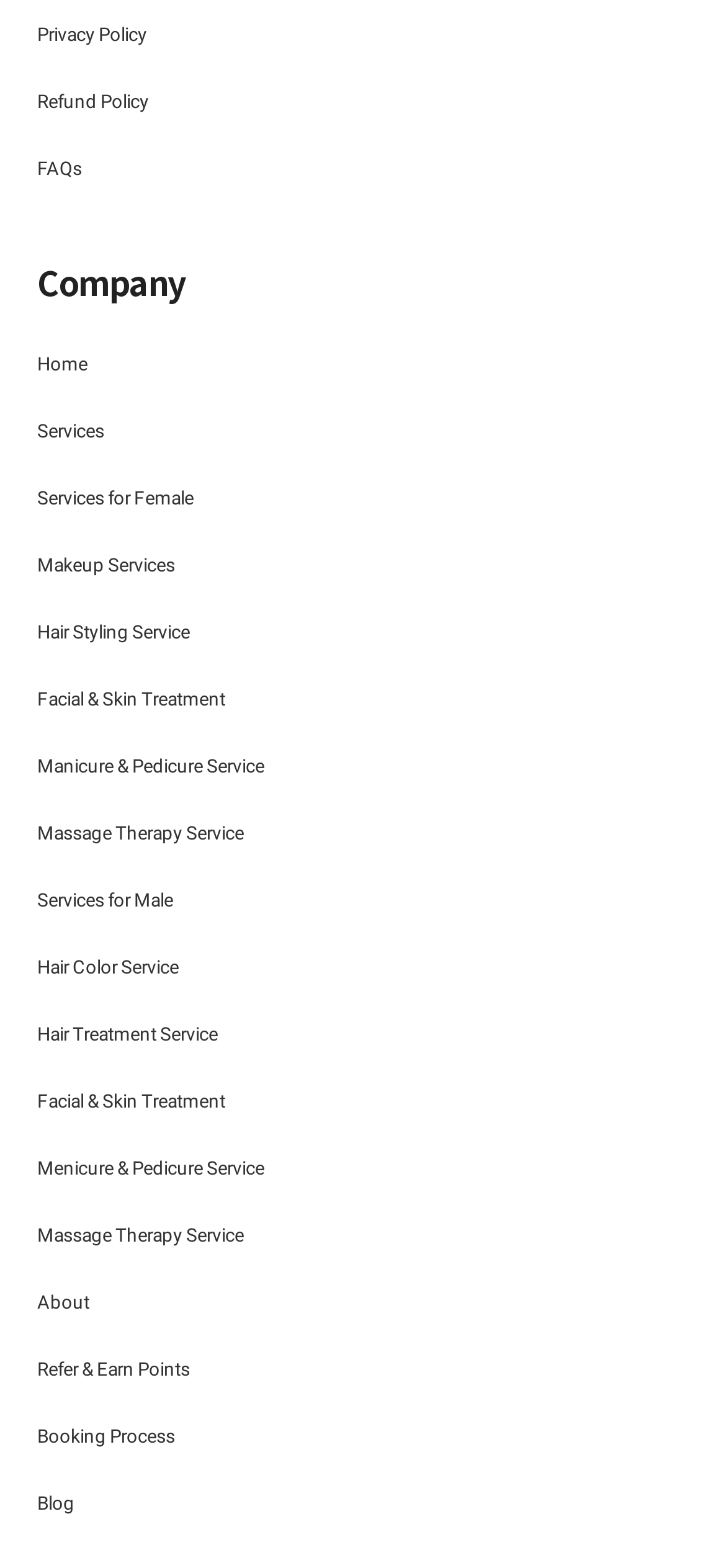What is the second service listed for females?
Look at the image and respond with a one-word or short phrase answer.

Makeup Services